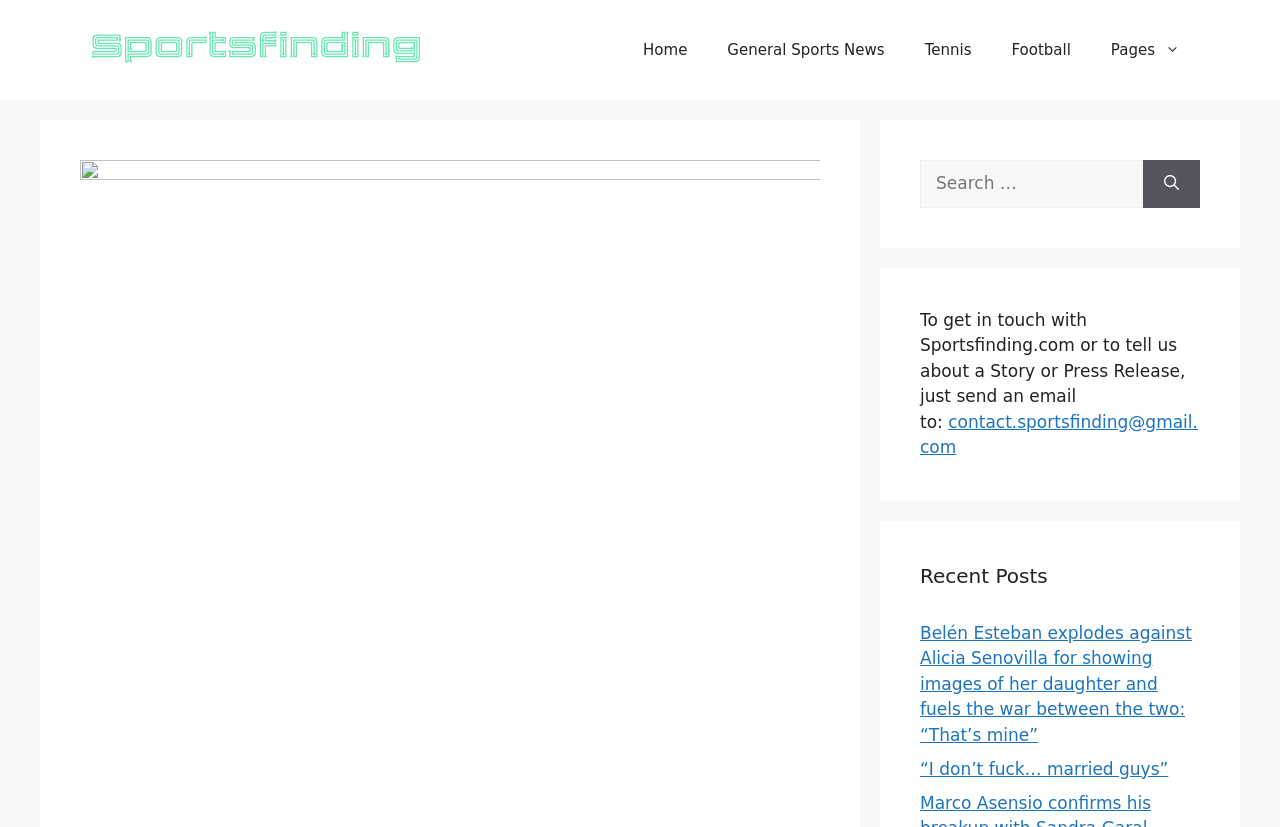Can you determine the main header of this webpage?

Leeds United, rival of Elche CF in the LXI Festa d’Elx